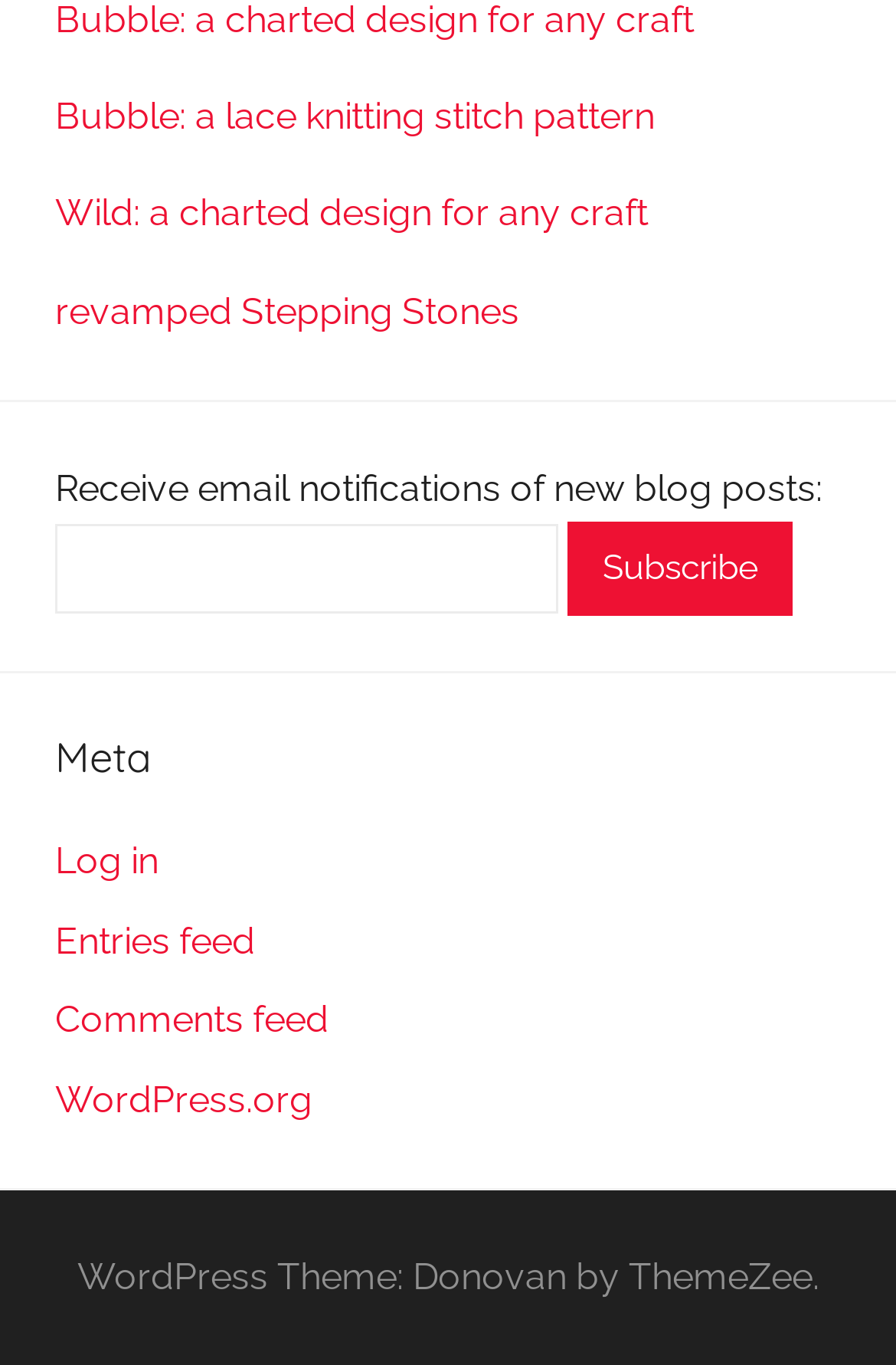What is the first link on the webpage?
Answer the question with just one word or phrase using the image.

Bubble: a lace knitting stitch pattern